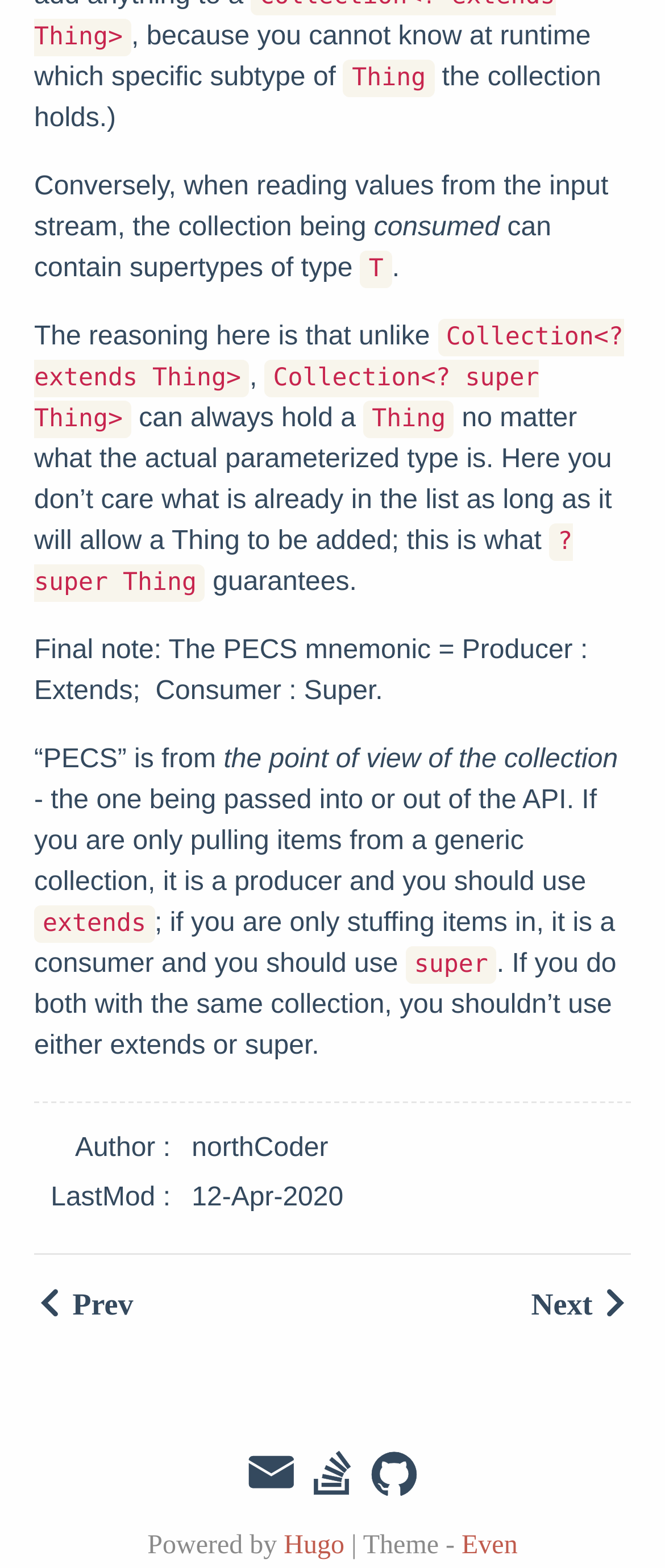Provide a brief response in the form of a single word or phrase:
What is the date of last modification?

12-Apr-2020